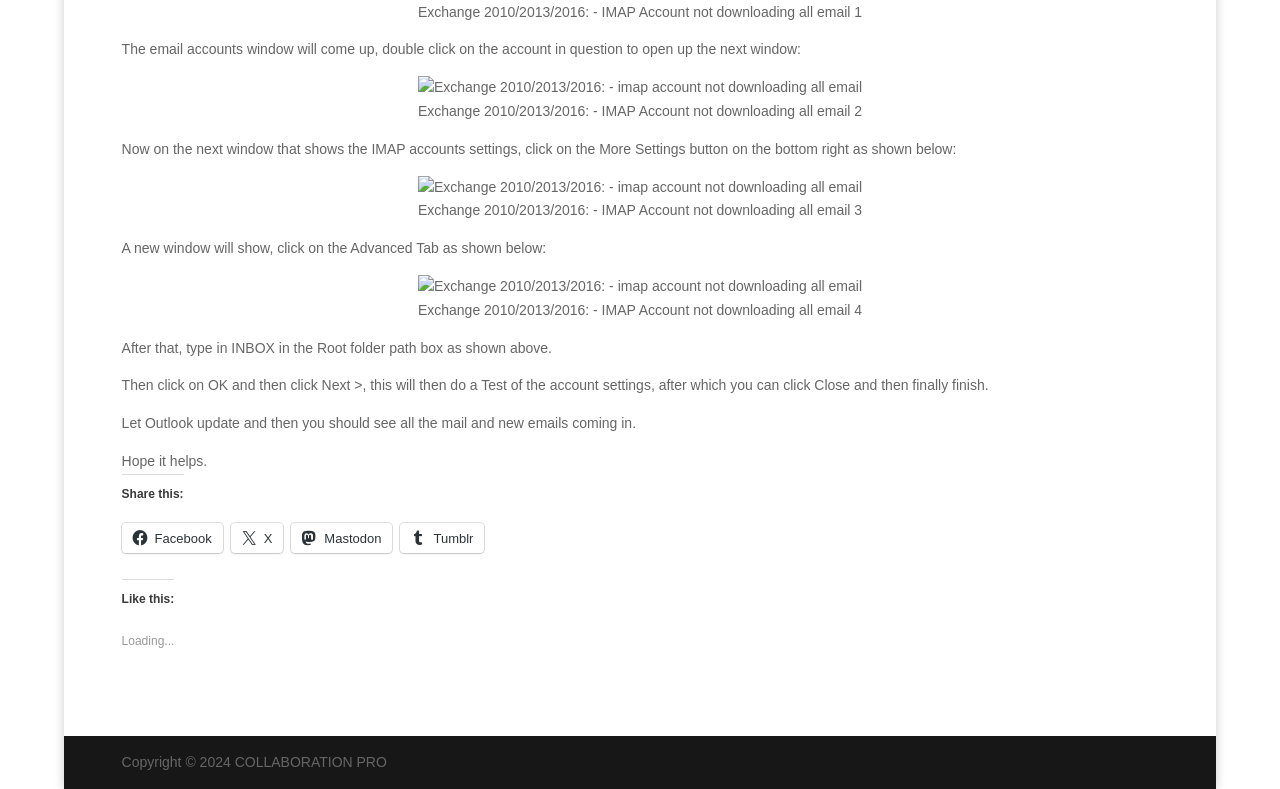Given the element description "Facebook", identify the bounding box of the corresponding UI element.

[0.095, 0.663, 0.174, 0.701]